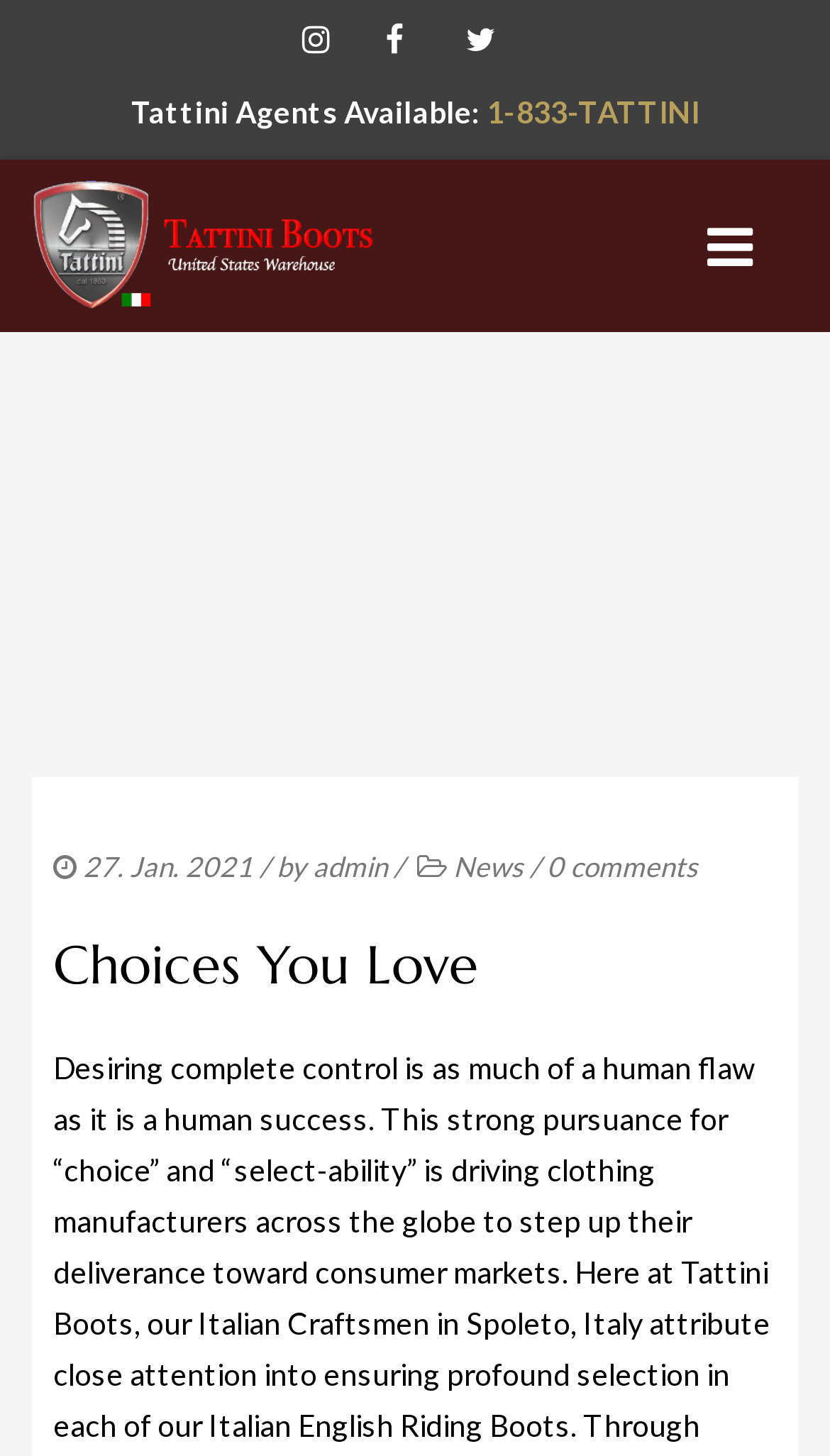Find the bounding box coordinates of the element I should click to carry out the following instruction: "View the blog post 'Choices You Love'".

[0.064, 0.642, 0.936, 0.696]